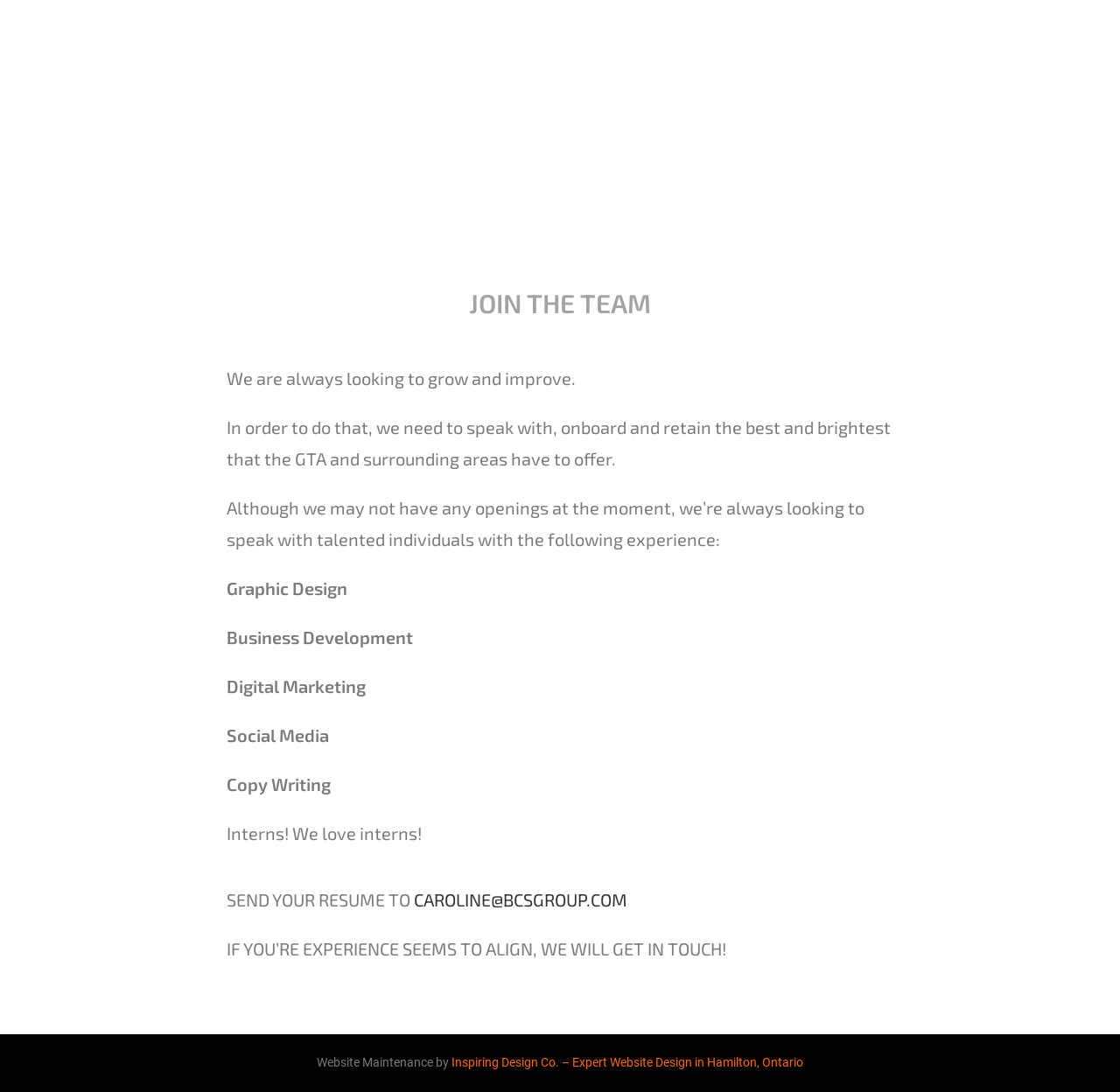Answer succinctly with a single word or phrase:
Where can I send my resume?

CAROLINE@BCSGROUP.COM